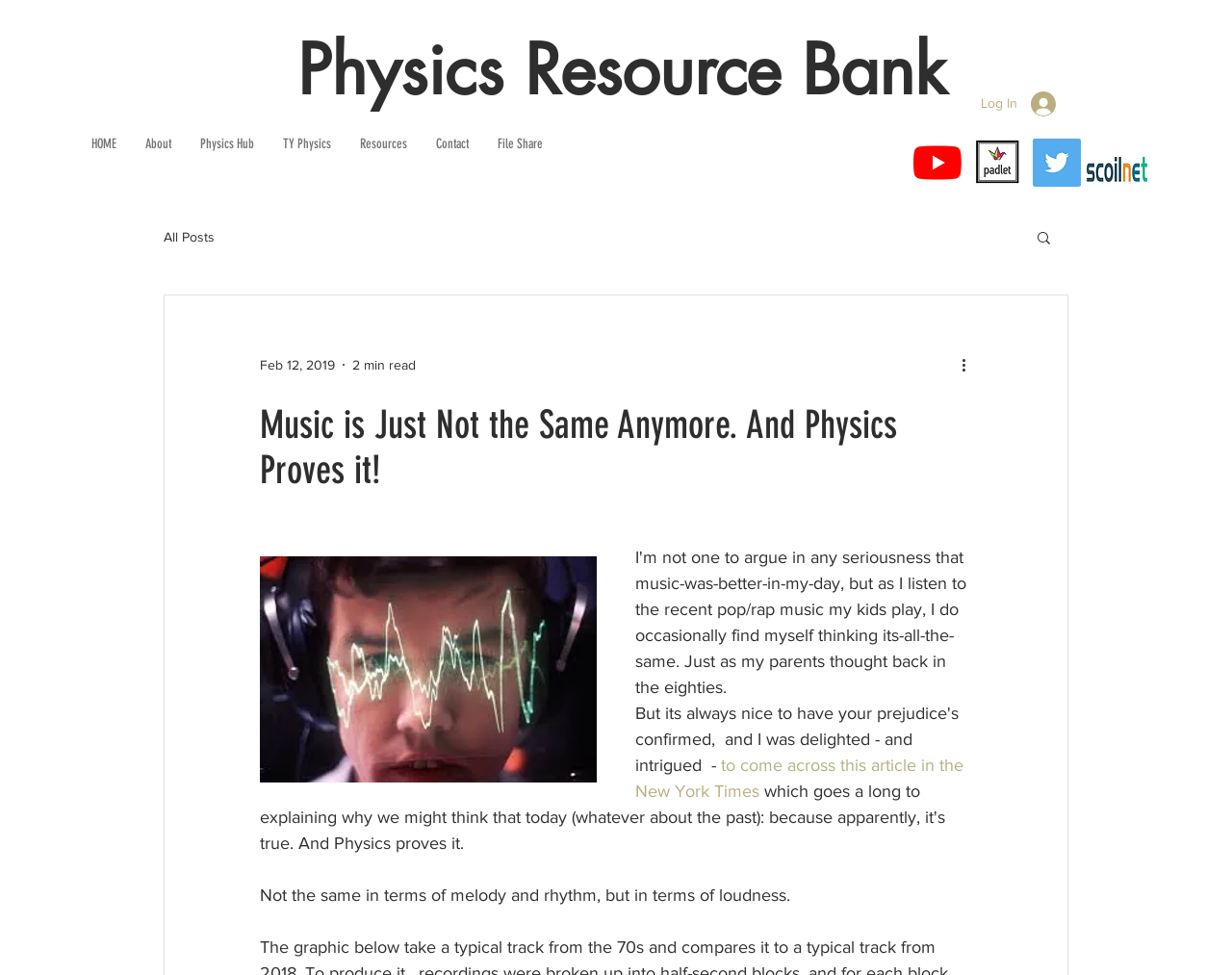What is the reading time of the article?
Answer the question based on the image using a single word or a brief phrase.

2 min read